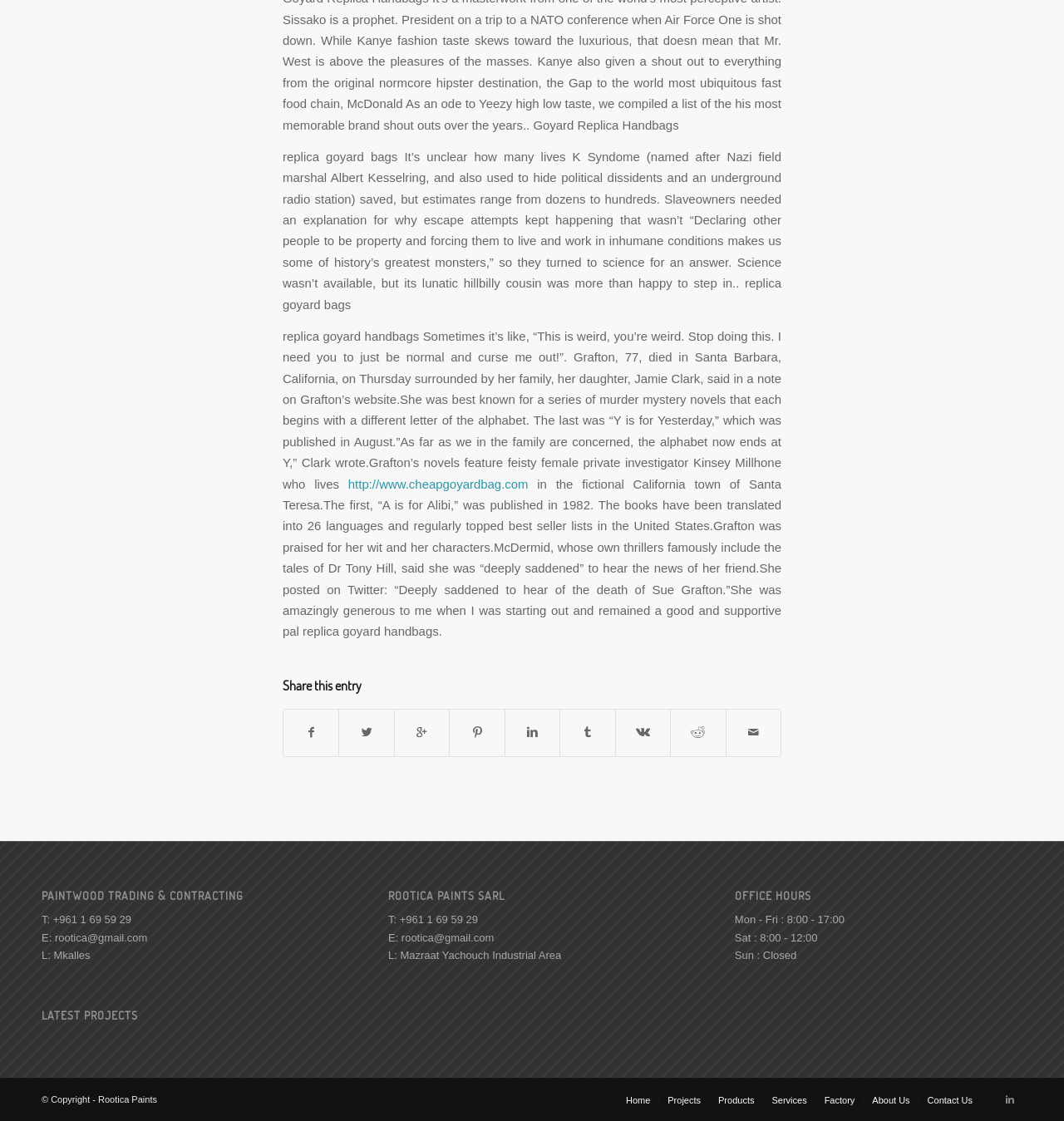Please give a short response to the question using one word or a phrase:
What are the office hours of Rootica Paints?

Mon-Fri: 8-17, Sat: 8-12, Sun: Closed